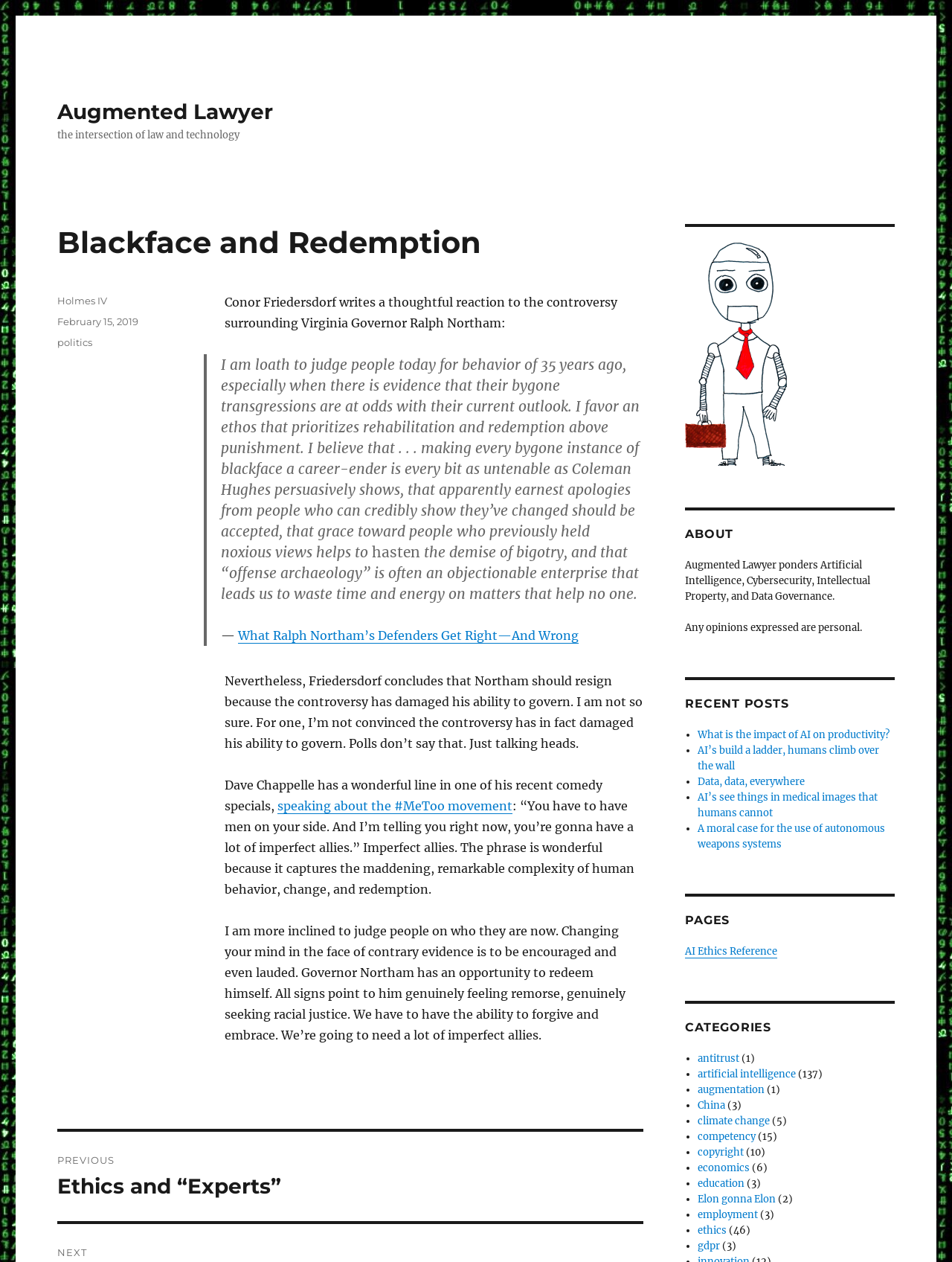What is the category of the post?
Please provide a full and detailed response to the question.

I found the category by looking at the footer section of the webpage, where it says 'Categories' followed by the link 'politics'.